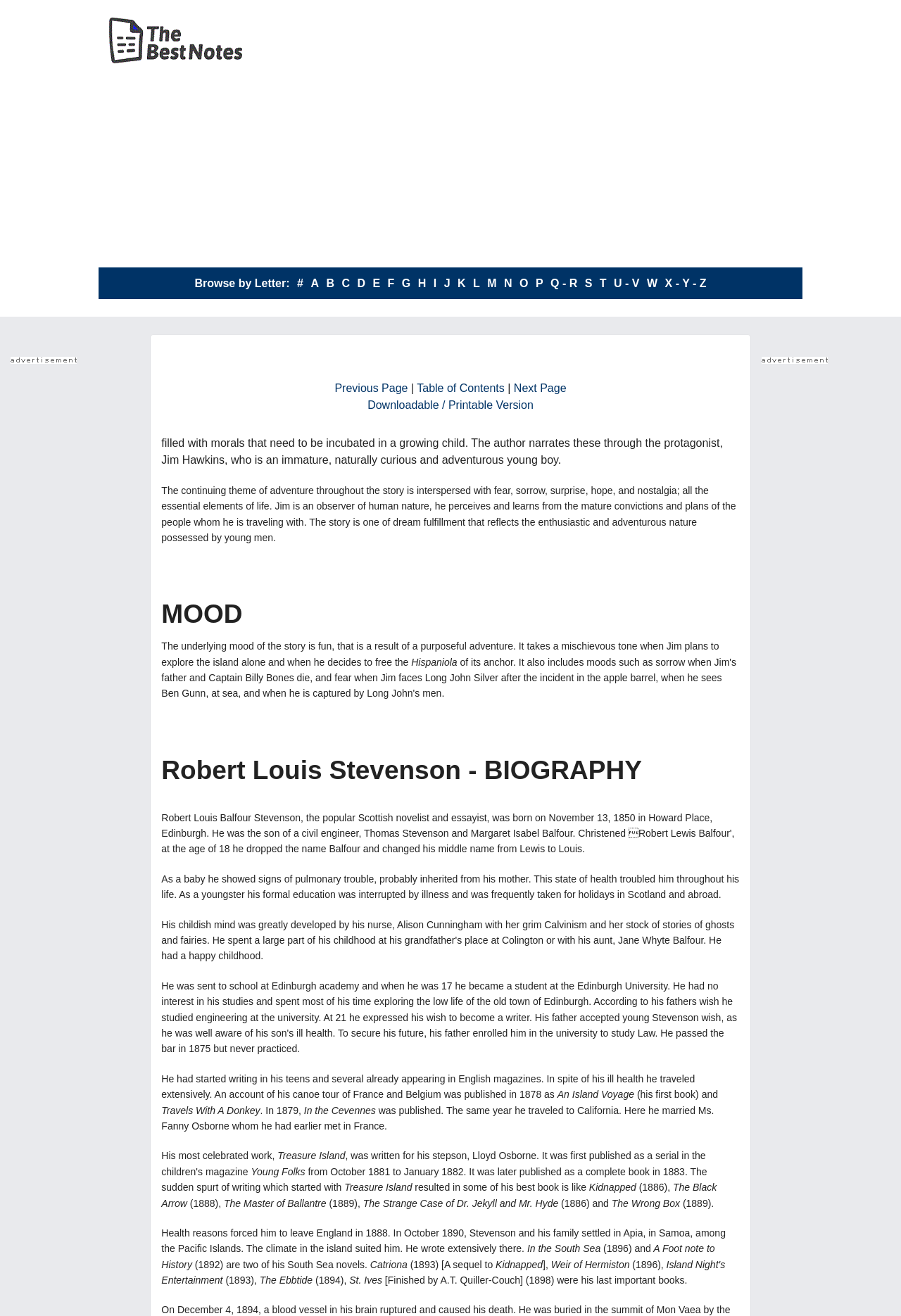Determine the bounding box coordinates of the clickable element to complete this instruction: "Go to previous page". Provide the coordinates in the format of four float numbers between 0 and 1, [left, top, right, bottom].

[0.371, 0.29, 0.453, 0.299]